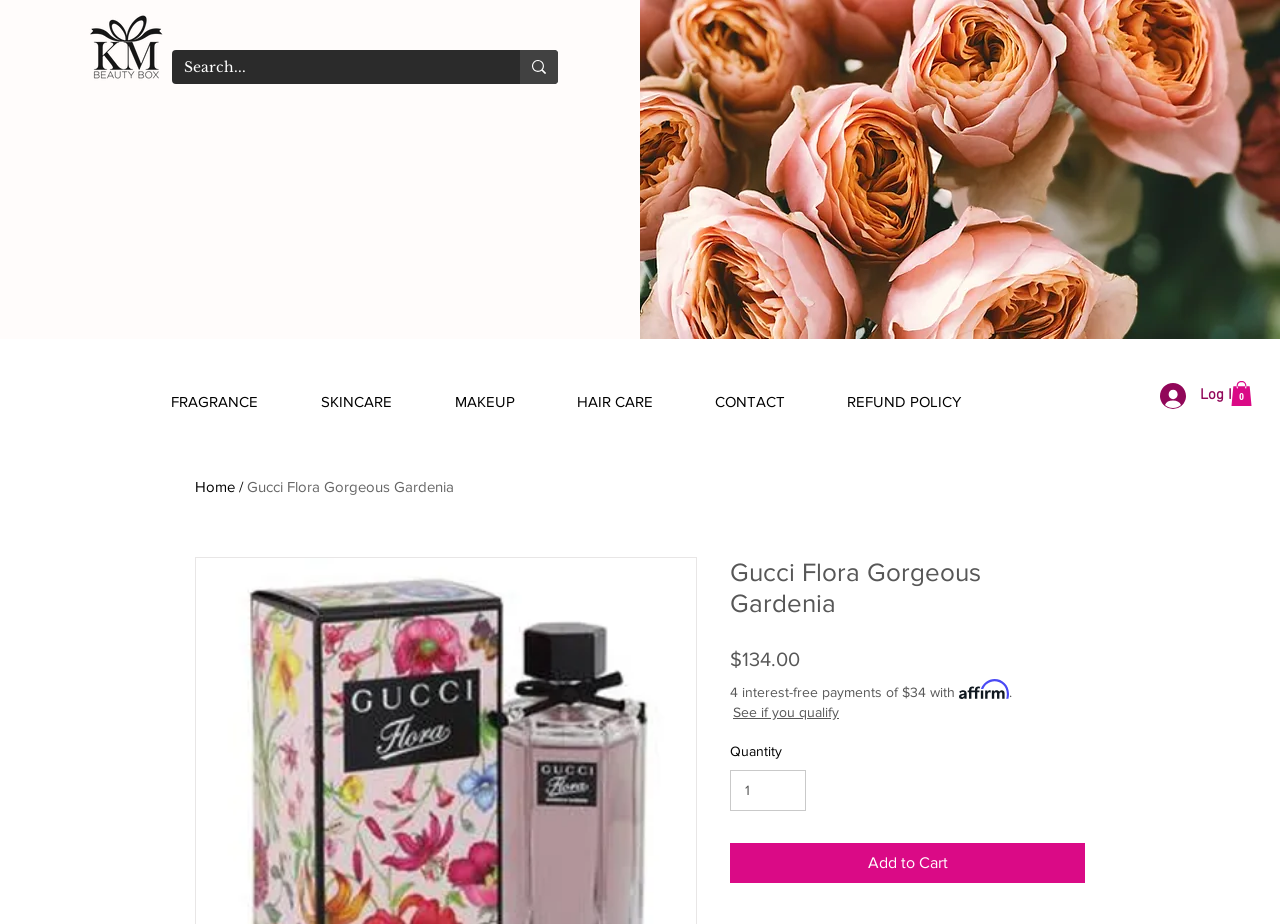Using the description "Project Case", locate and provide the bounding box of the UI element.

None